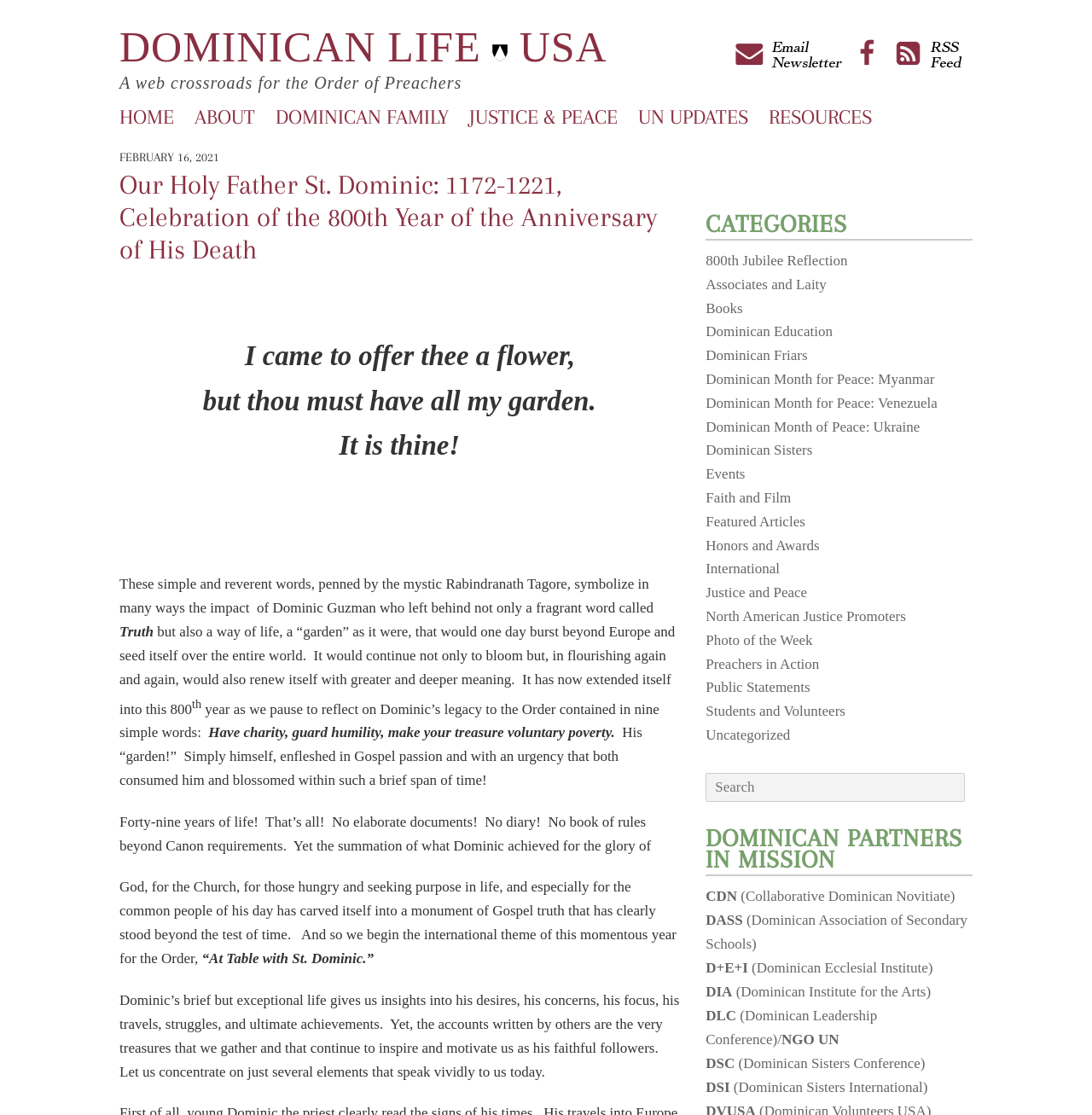Please find the bounding box coordinates of the element that must be clicked to perform the given instruction: "Learn about Dominican Education". The coordinates should be four float numbers from 0 to 1, i.e., [left, top, right, bottom].

[0.646, 0.29, 0.762, 0.305]